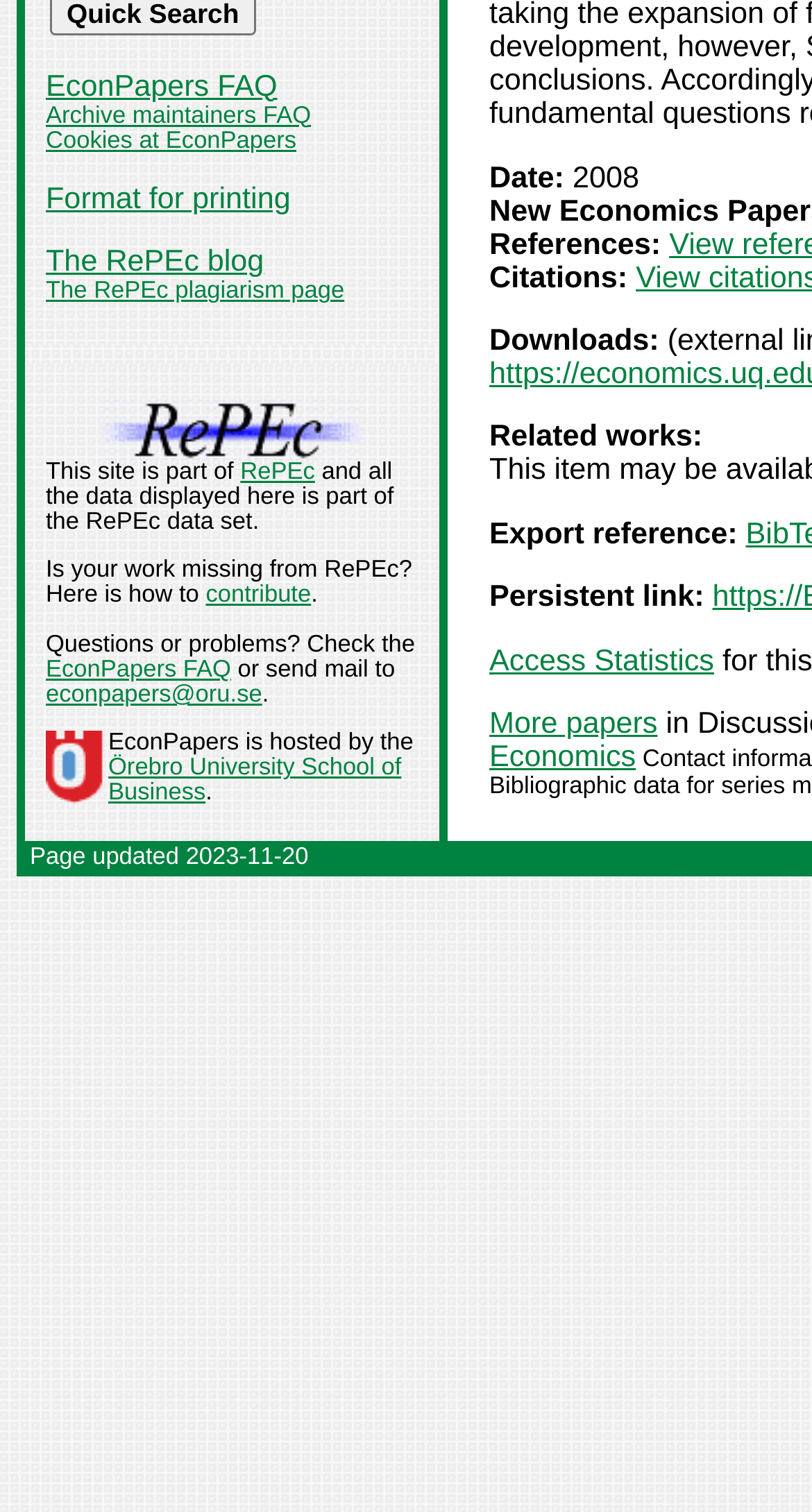Find the bounding box coordinates of the UI element according to this description: "The RePEc plagiarism page".

[0.056, 0.185, 0.424, 0.201]